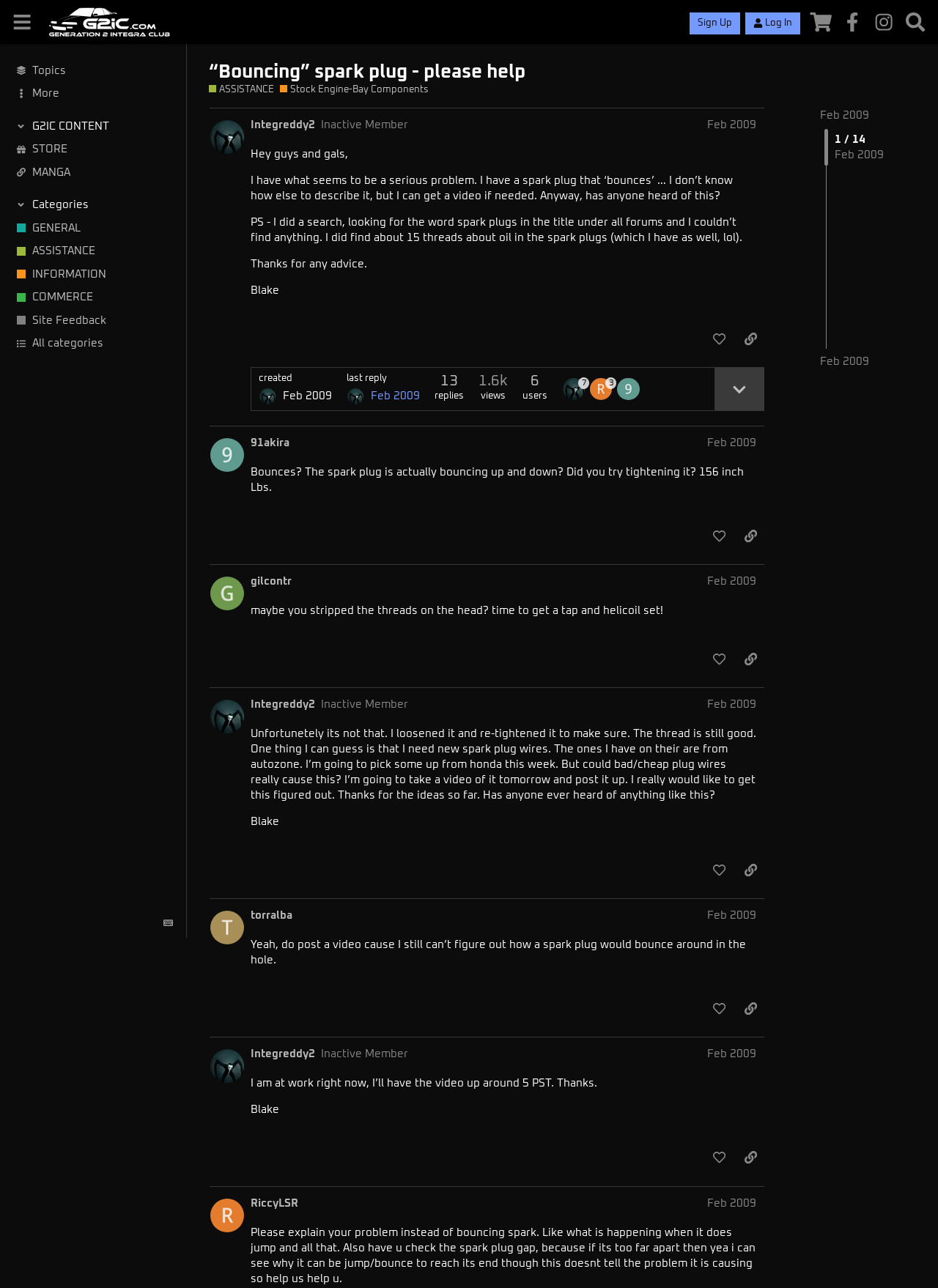Determine the bounding box coordinates of the clickable region to follow the instruction: "Click the 'Log In' button".

[0.794, 0.009, 0.853, 0.026]